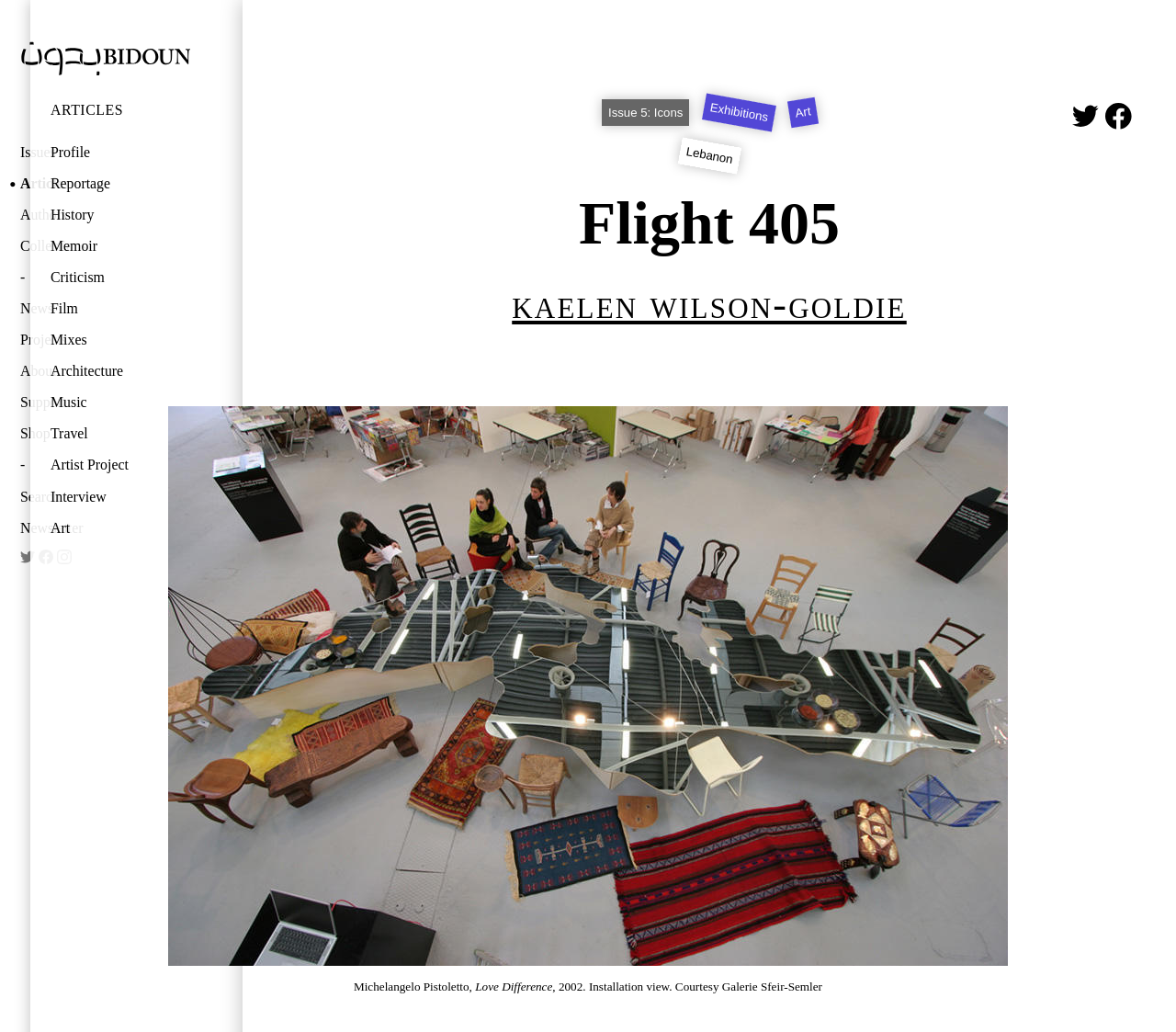Determine the bounding box for the HTML element described here: "Twitter icon". The coordinates should be given as [left, top, right, bottom] with each number being a float between 0 and 1.

[0.912, 0.098, 0.934, 0.137]